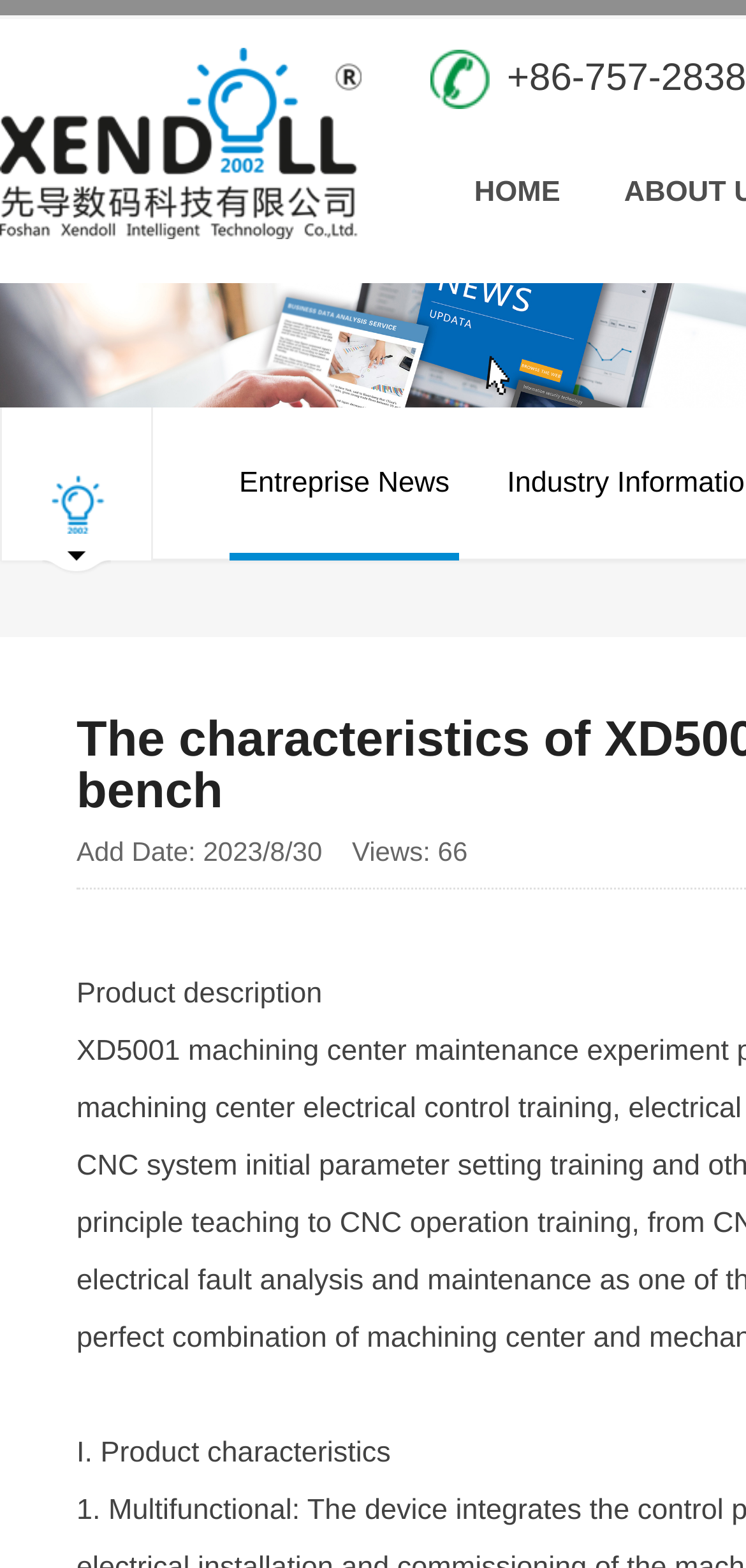What is the company name at the top? From the image, respond with a single word or brief phrase.

Foshan Xendoll Intelligent Technology Co., Ltd.